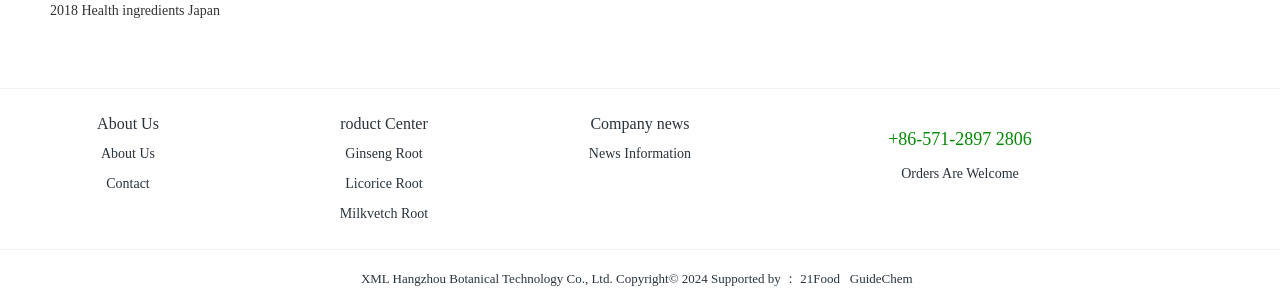What are the categories of products? Please answer the question using a single word or phrase based on the image.

Ginseng Root, Licorice Root, Milkvetch Root